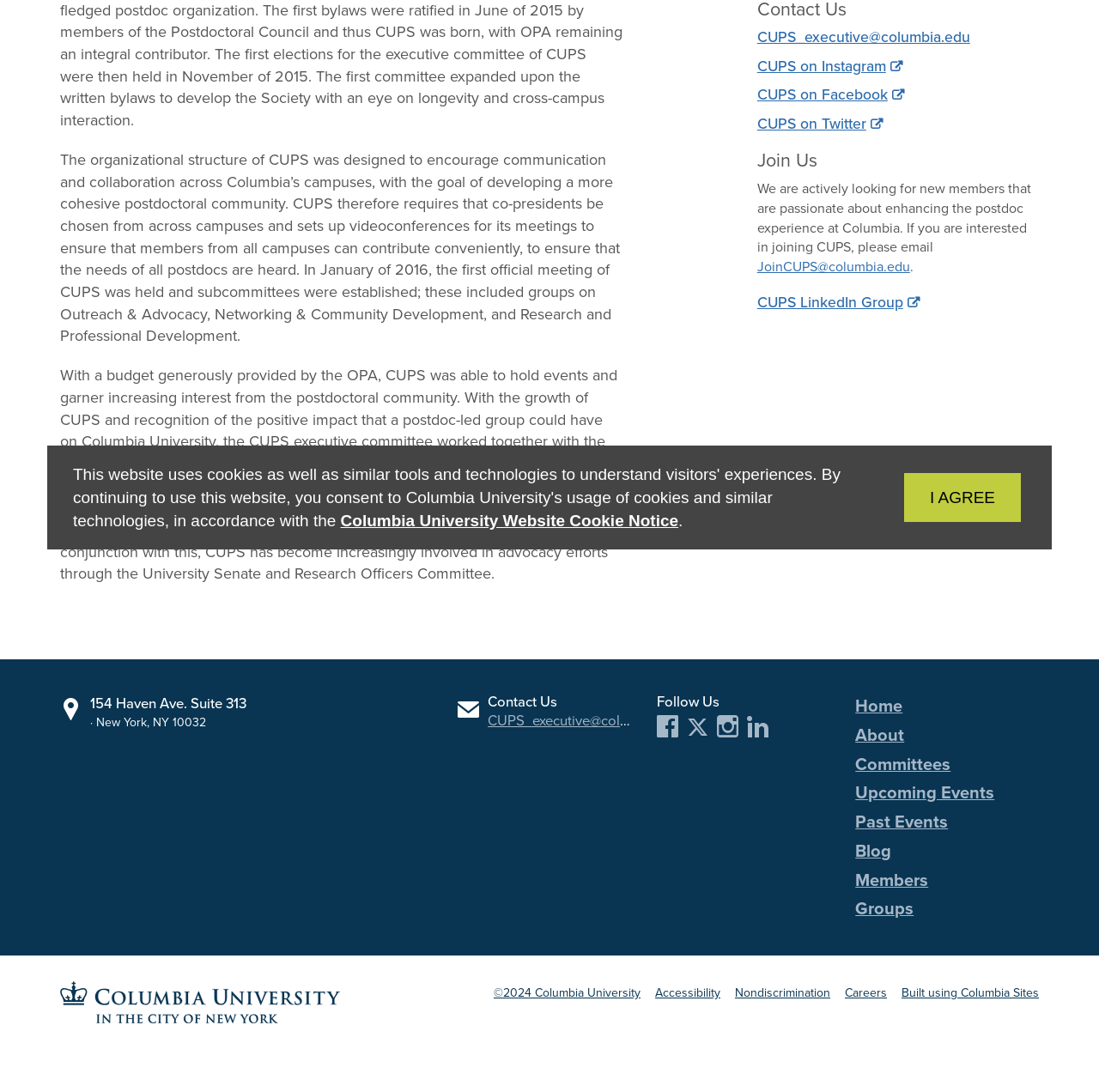Find and provide the bounding box coordinates for the UI element described with: "Close Cookie NoticeI AGREE".

[0.771, 0.423, 0.934, 0.487]